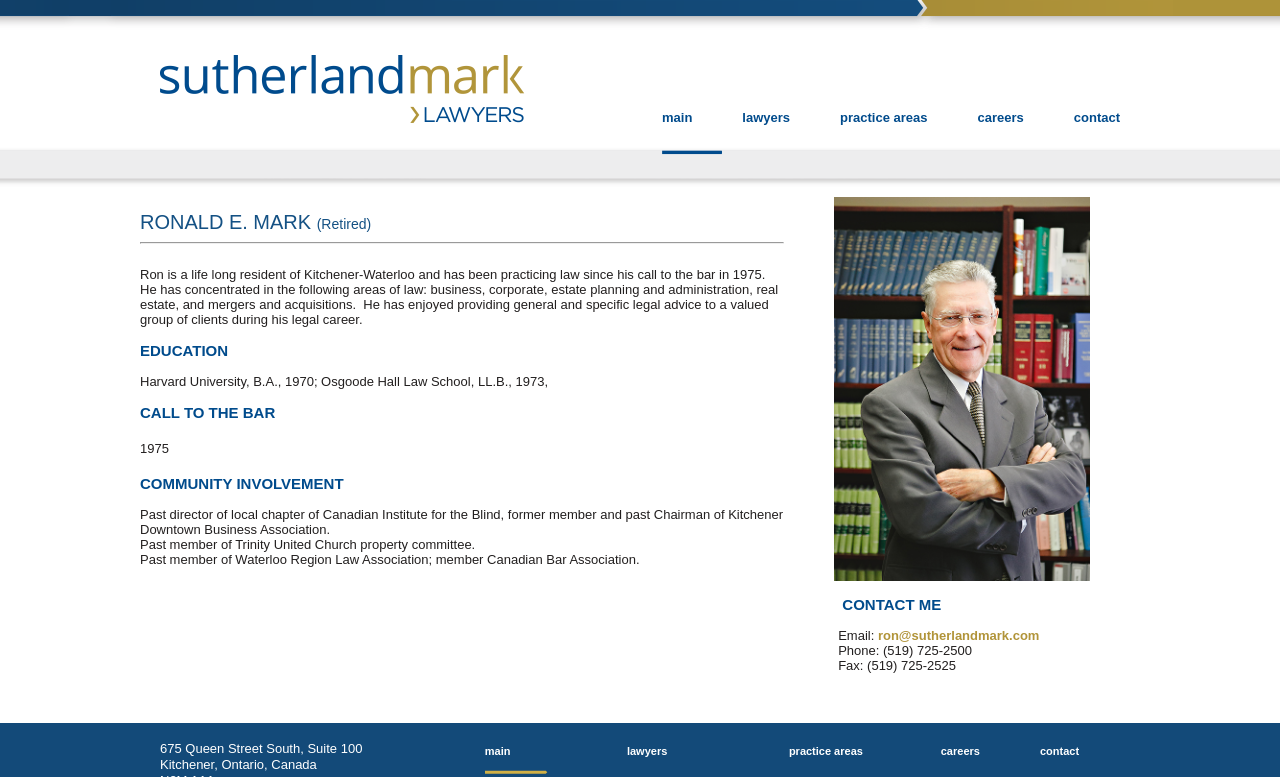Identify the bounding box of the UI component described as: "practice areas".

[0.656, 0.142, 0.748, 0.199]